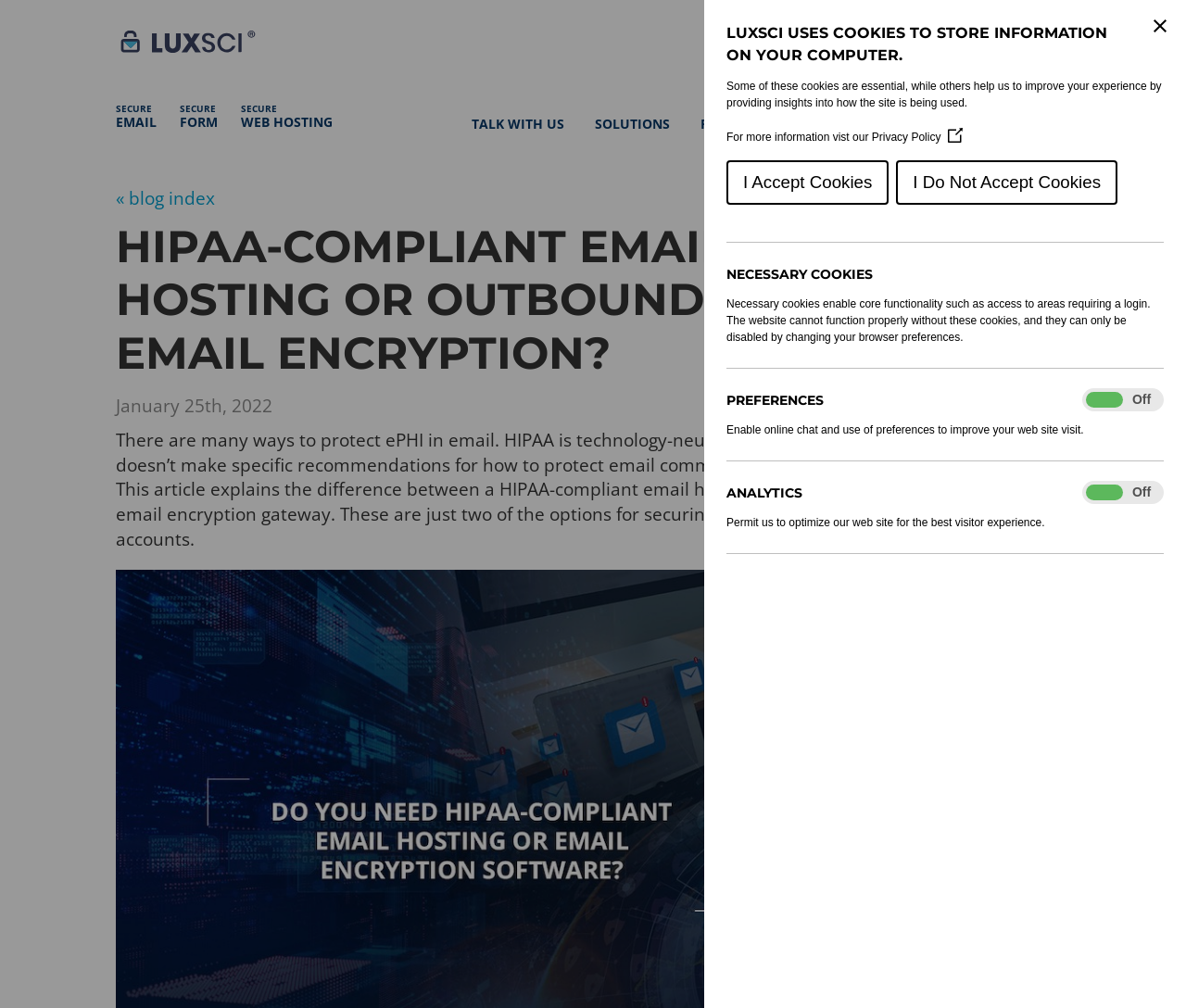What is the date of the article?
Examine the webpage screenshot and provide an in-depth answer to the question.

The date of the article is mentioned at the top of the webpage, which is January 25th, 2022.